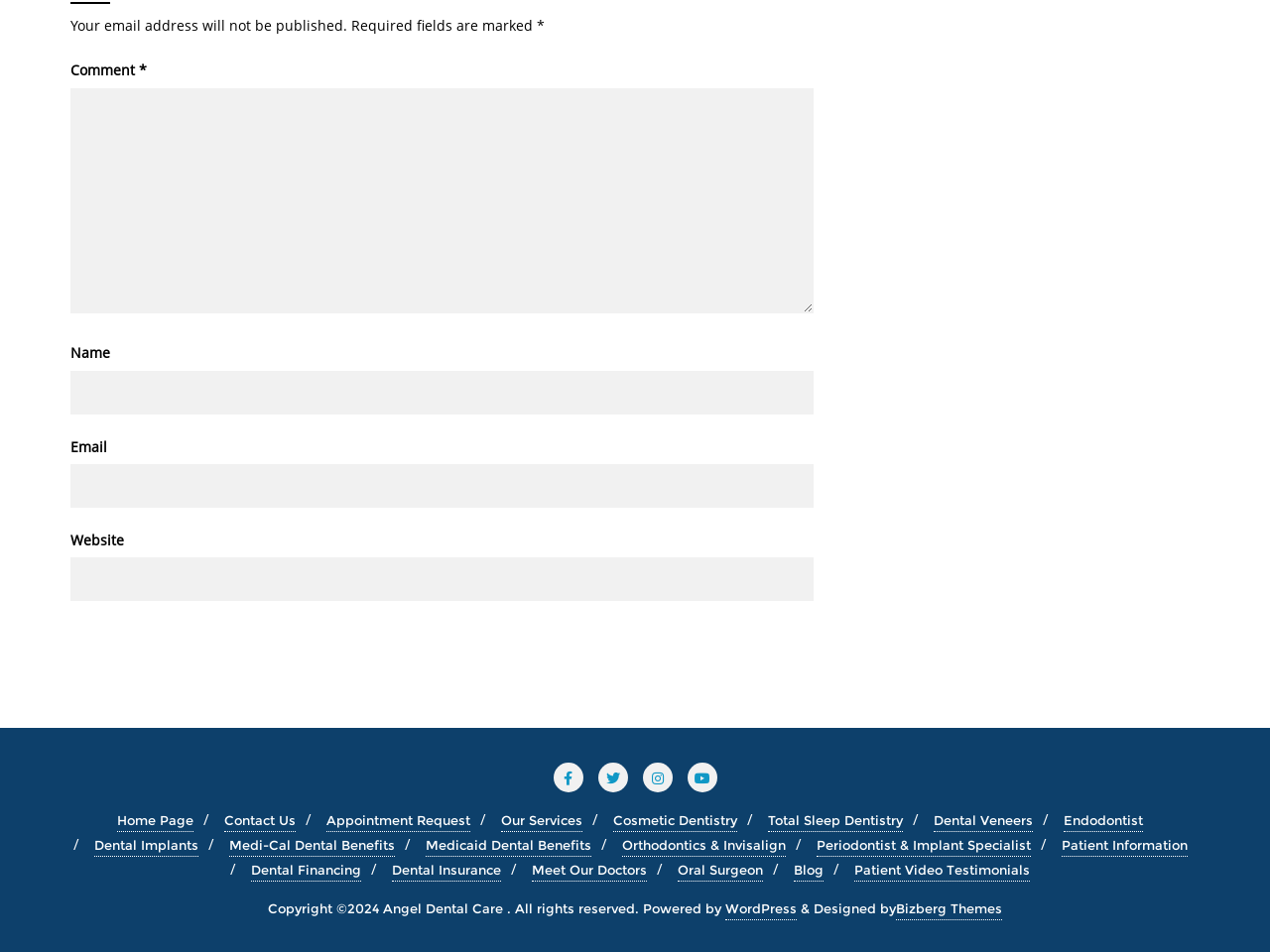Give a succinct answer to this question in a single word or phrase: 
How many social media links are available at the bottom of the page?

4